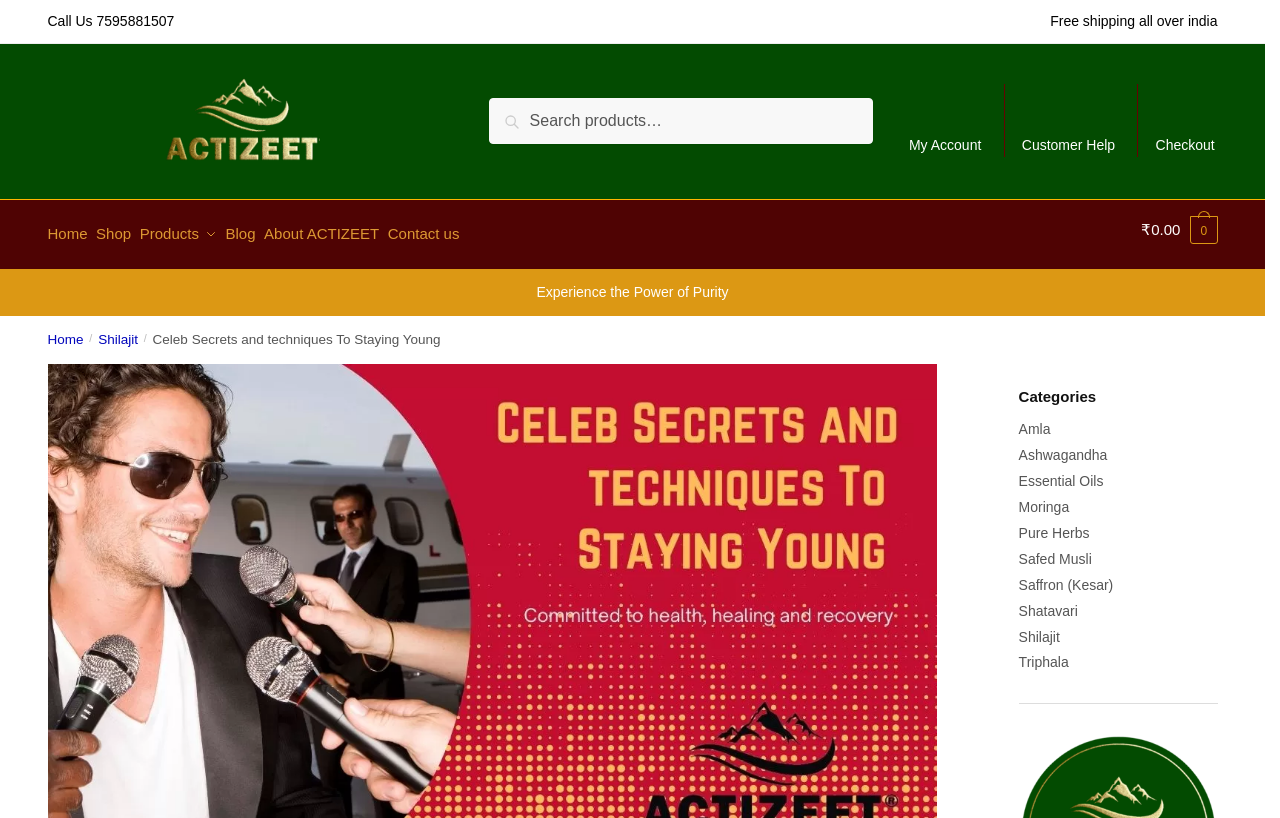Identify the bounding box coordinates of the area you need to click to perform the following instruction: "Read about Shilajit".

[0.077, 0.395, 0.108, 0.413]